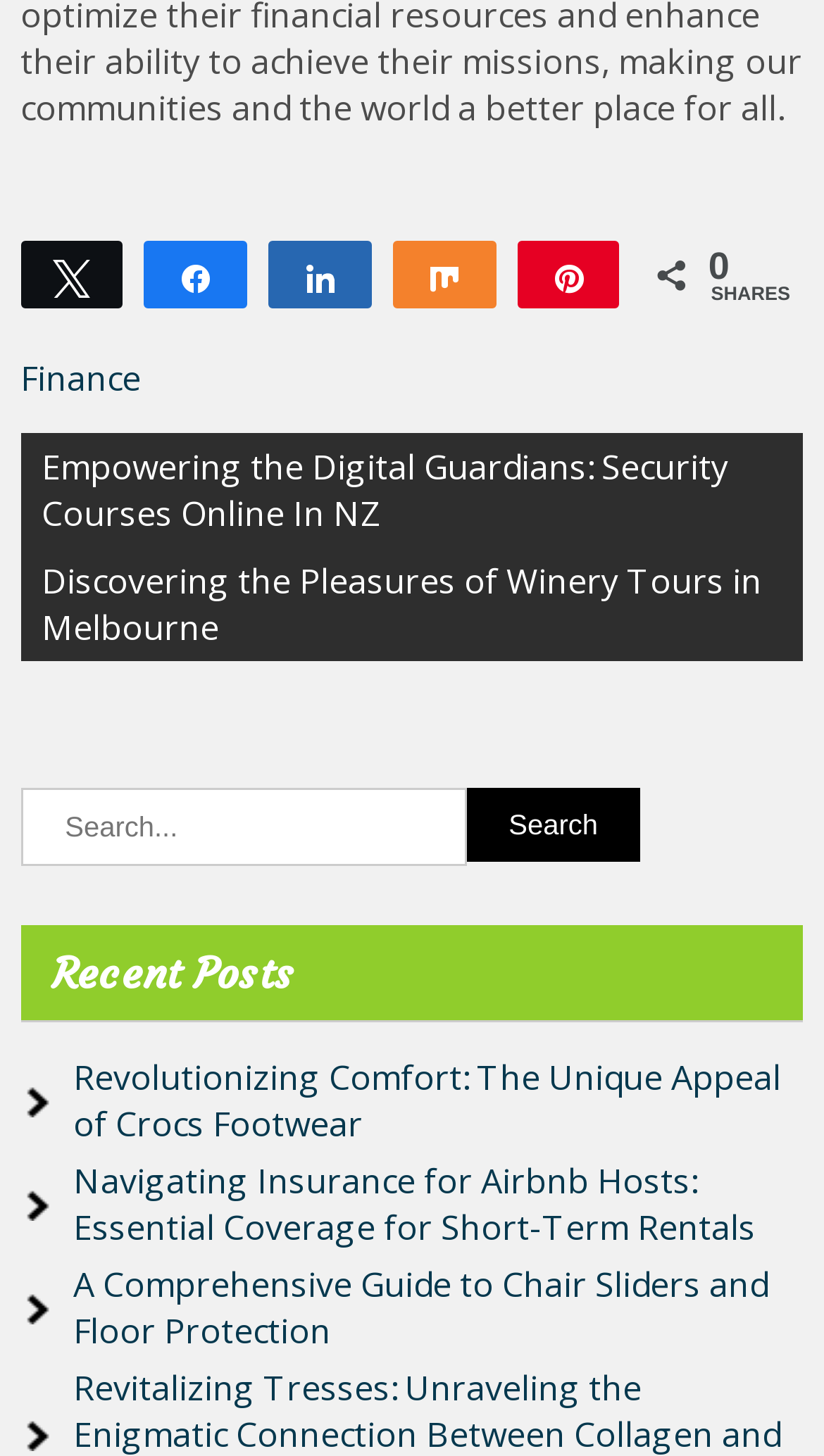Determine the bounding box coordinates of the clickable element to complete this instruction: "Share on Twitter". Provide the coordinates in the format of four float numbers between 0 and 1, [left, top, right, bottom].

[0.028, 0.167, 0.147, 0.211]